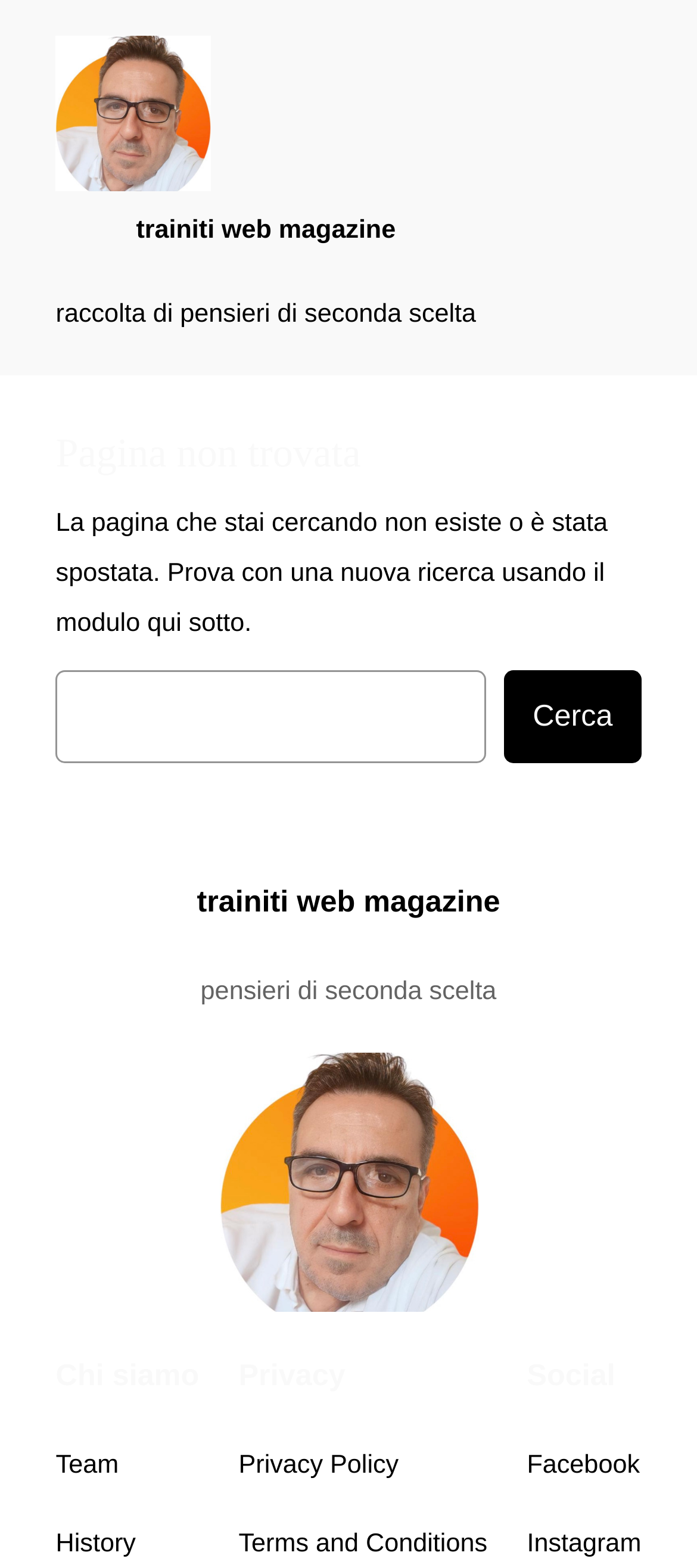Please find the bounding box coordinates for the clickable element needed to perform this instruction: "follow on Facebook".

[0.756, 0.918, 0.918, 0.95]